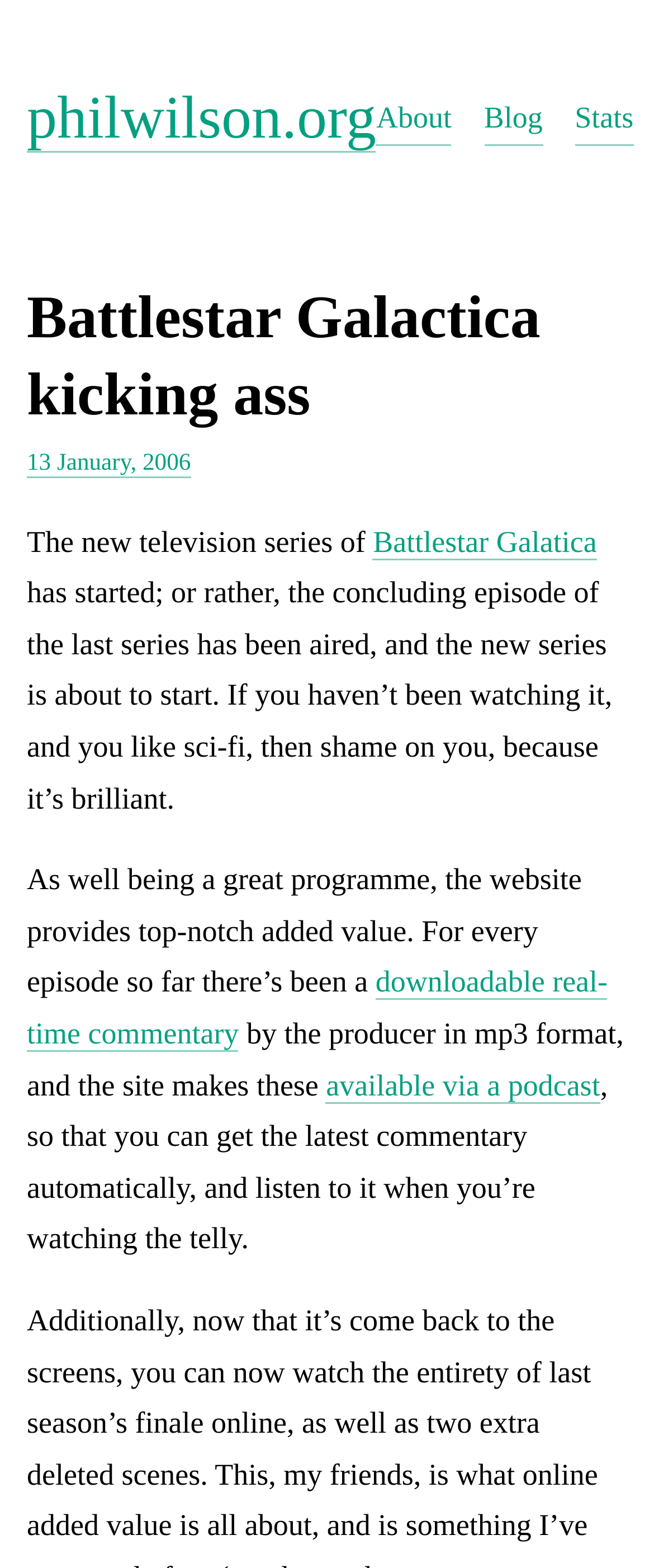What is the name of the website?
Provide a detailed answer to the question, using the image to inform your response.

The name of the website can be found at the top of the webpage, where it says 'philwilson.org' in a heading element.